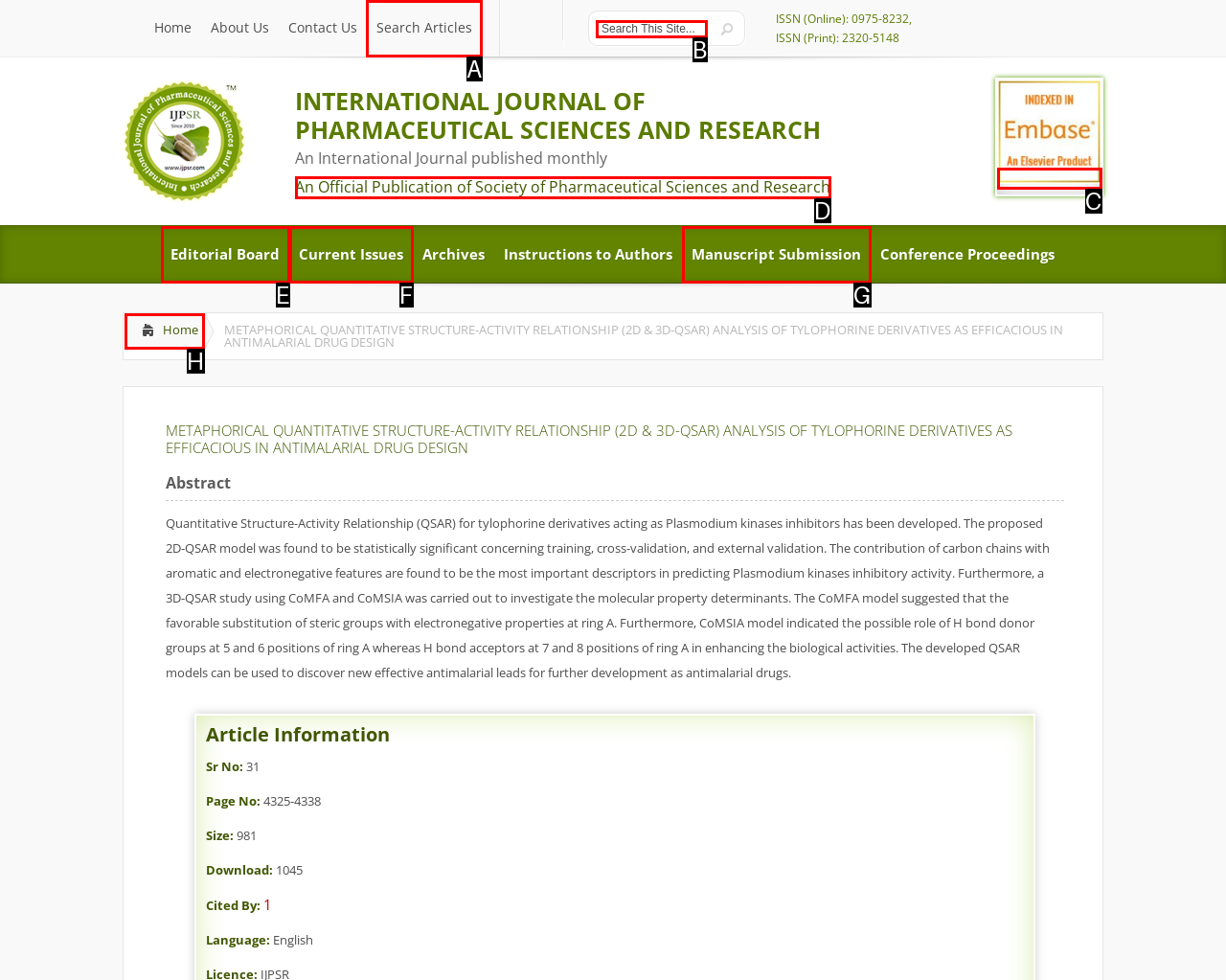Specify the letter of the UI element that should be clicked to achieve the following: Search articles
Provide the corresponding letter from the choices given.

A